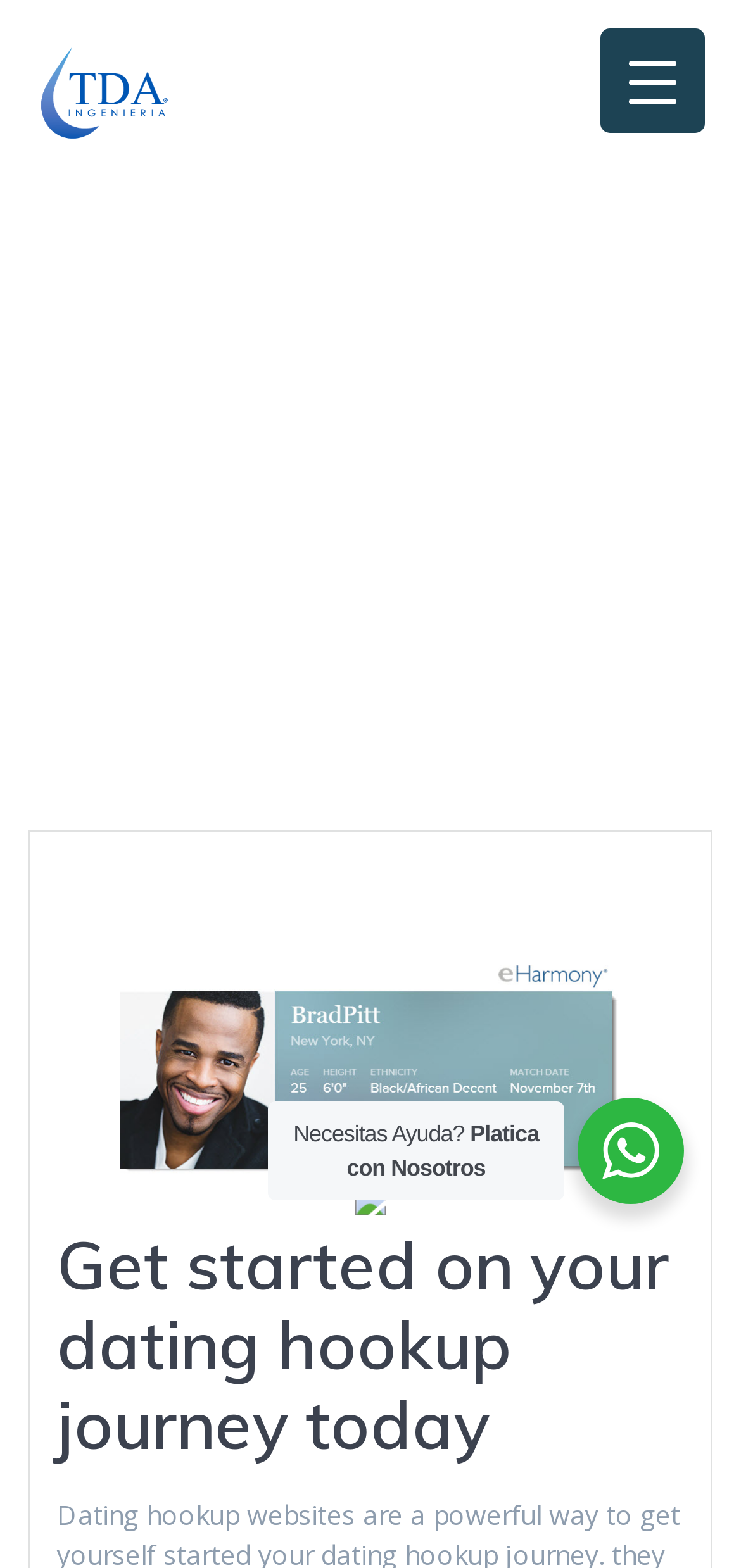Provide a brief response in the form of a single word or phrase:
How many images are on the webpage?

2